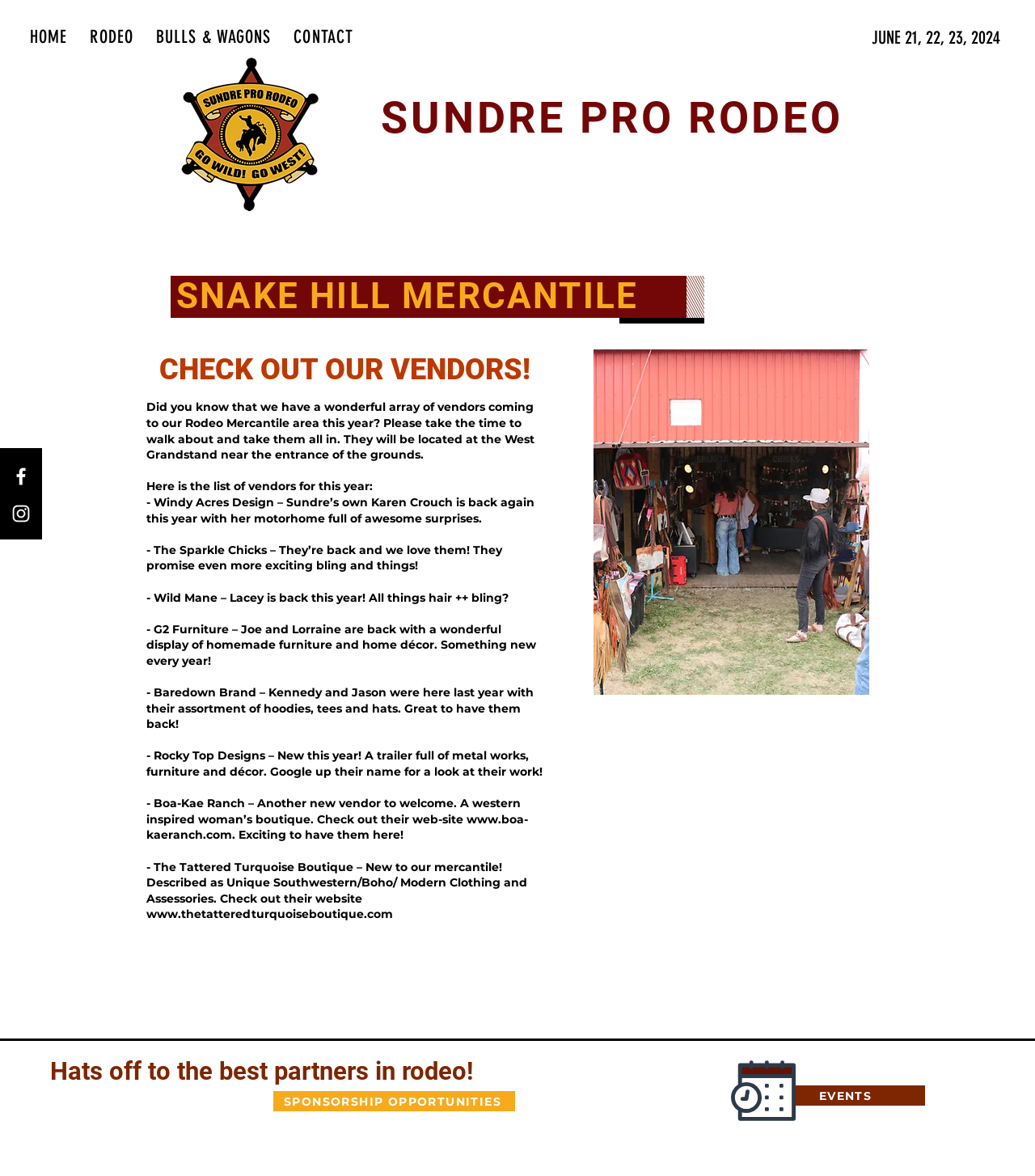Please provide the main heading of the webpage content.

SNAKE HILL MERCANTILE